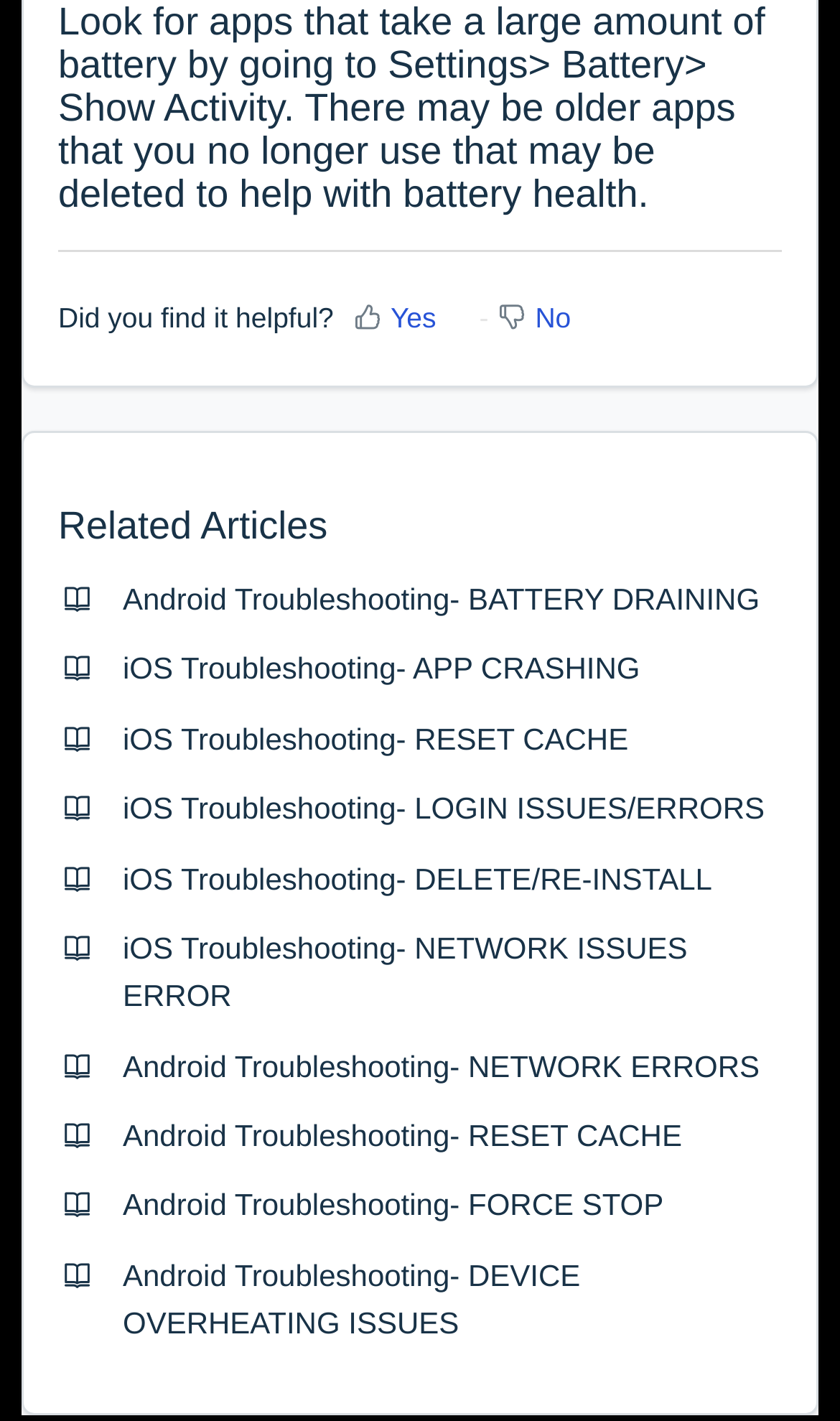Determine the bounding box coordinates of the region to click in order to accomplish the following instruction: "View 'Android Troubleshooting- BATTERY DRAINING'". Provide the coordinates as four float numbers between 0 and 1, specifically [left, top, right, bottom].

[0.146, 0.409, 0.904, 0.433]